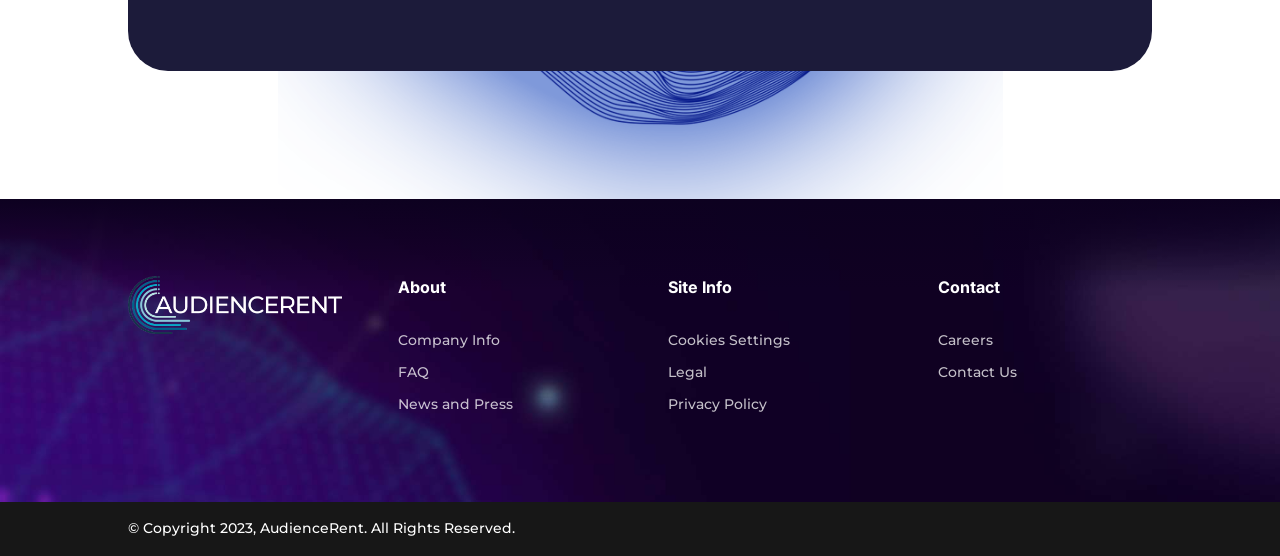Please identify the bounding box coordinates of the area that needs to be clicked to fulfill the following instruction: "visit News and Press."

[0.311, 0.711, 0.401, 0.743]